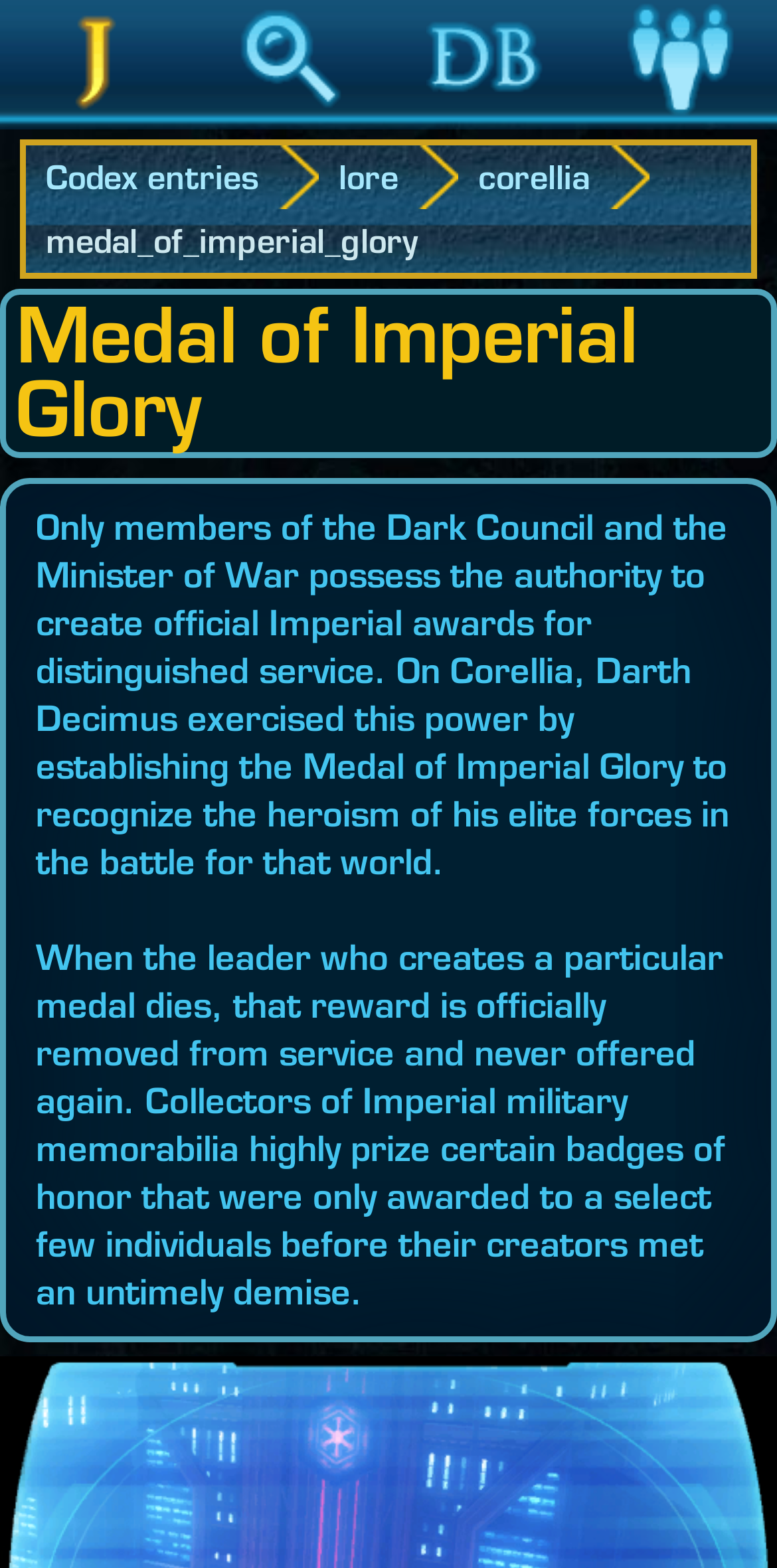What is the name of the medal?
Utilize the image to construct a detailed and well-explained answer.

The name of the medal can be found in the static text element 'medal_of_imperial_glory' and also in the heading 'Medal of Imperial Glory' which is a child element of the root element.